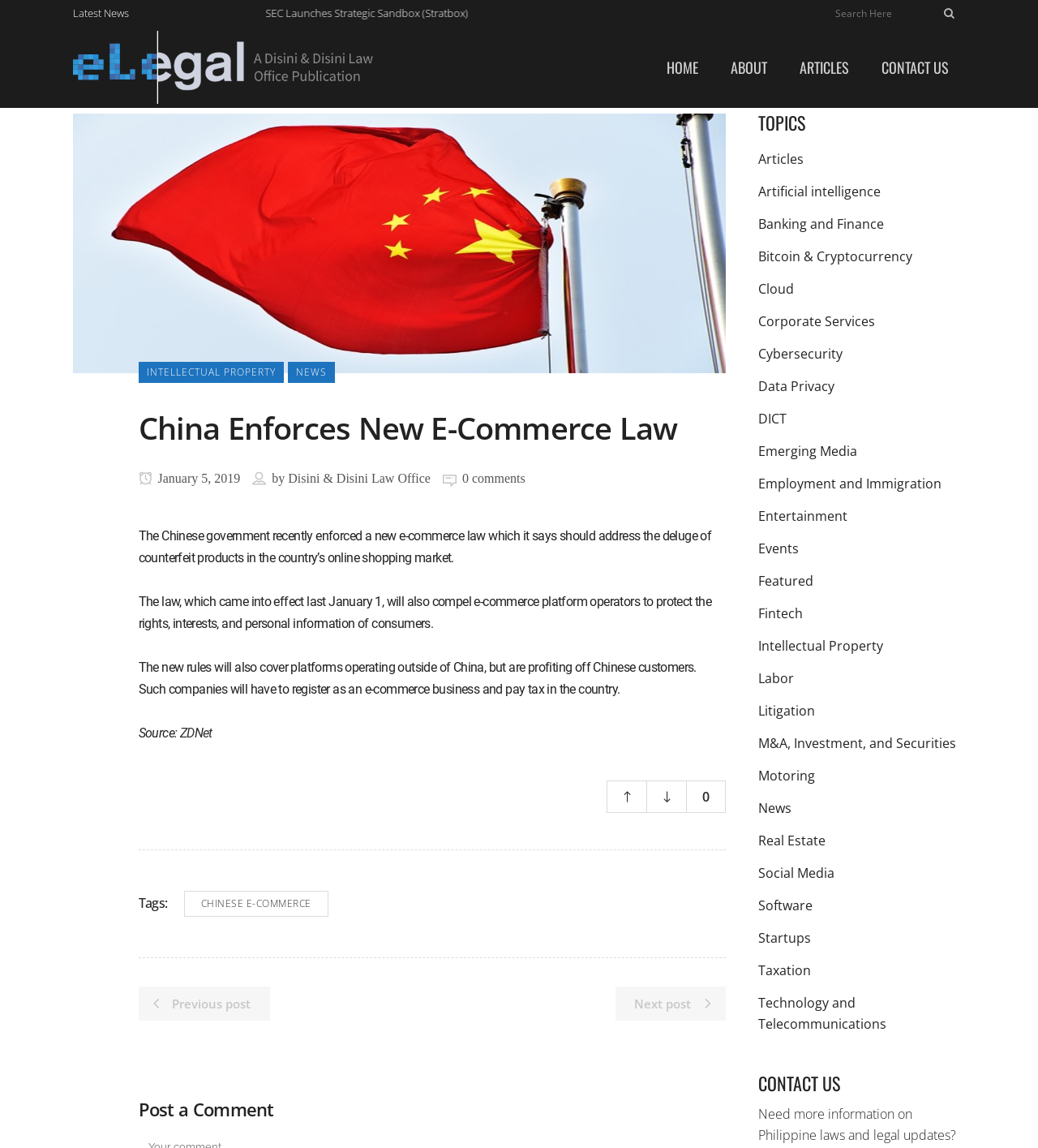Please identify the bounding box coordinates of the element's region that needs to be clicked to fulfill the following instruction: "Post a comment". The bounding box coordinates should consist of four float numbers between 0 and 1, i.e., [left, top, right, bottom].

[0.133, 0.956, 0.699, 0.976]